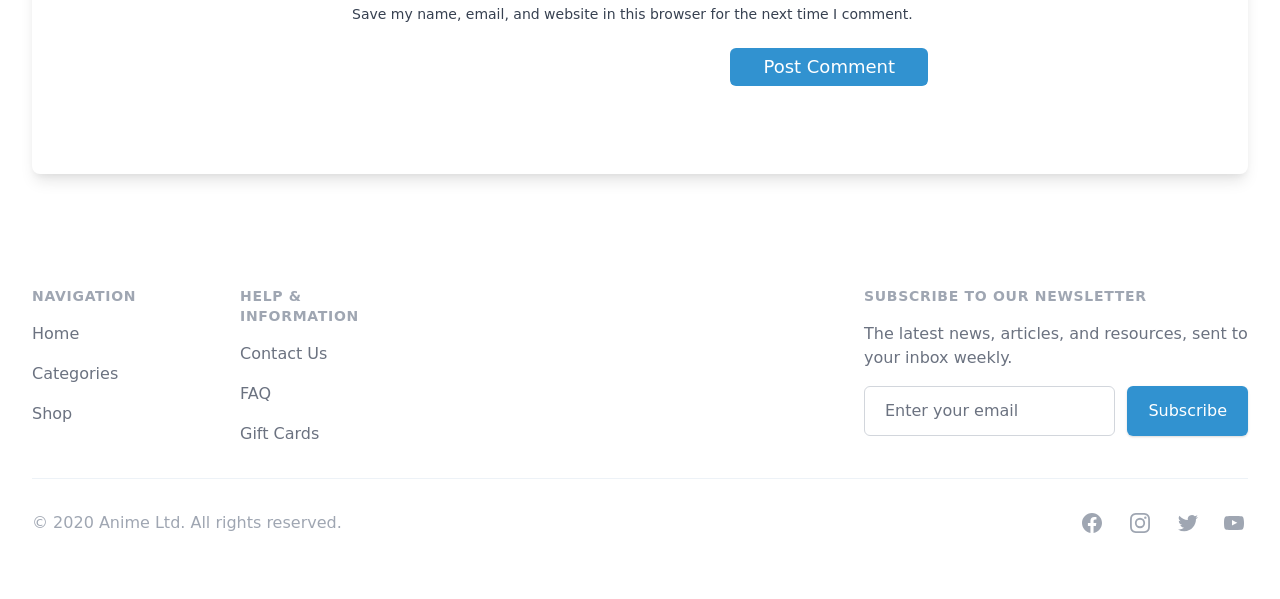Provide your answer in one word or a succinct phrase for the question: 
What social media platforms are linked?

Facebook, Instagram, Twitter, Youtube